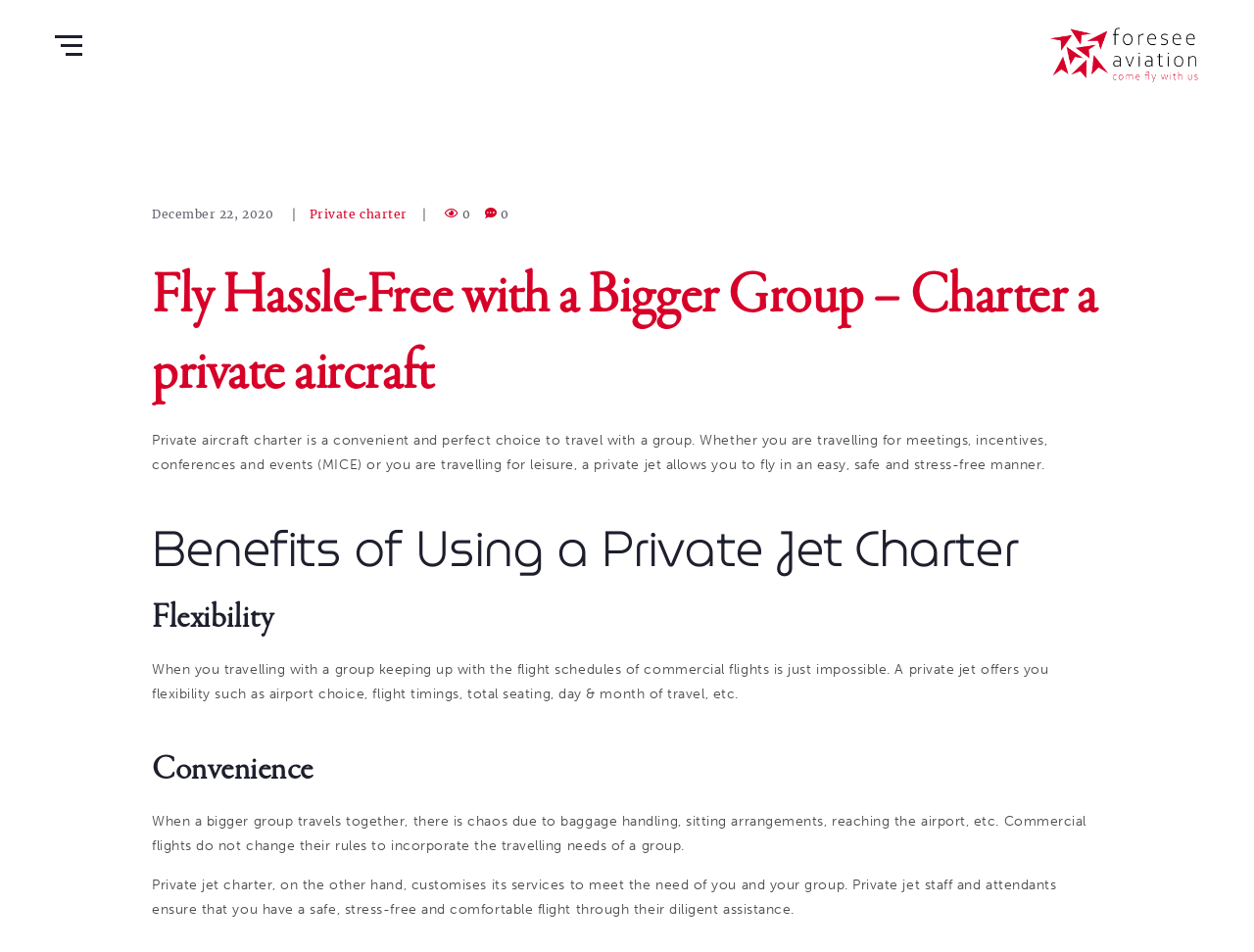What type of travel is private jet charter suitable for?
Please answer the question with a detailed response using the information from the screenshot.

The webpage mentions that private aircraft charter is a convenient and perfect choice to travel with a group, whether it's for meetings, incentives, conferences, and events (MICE) or leisure.